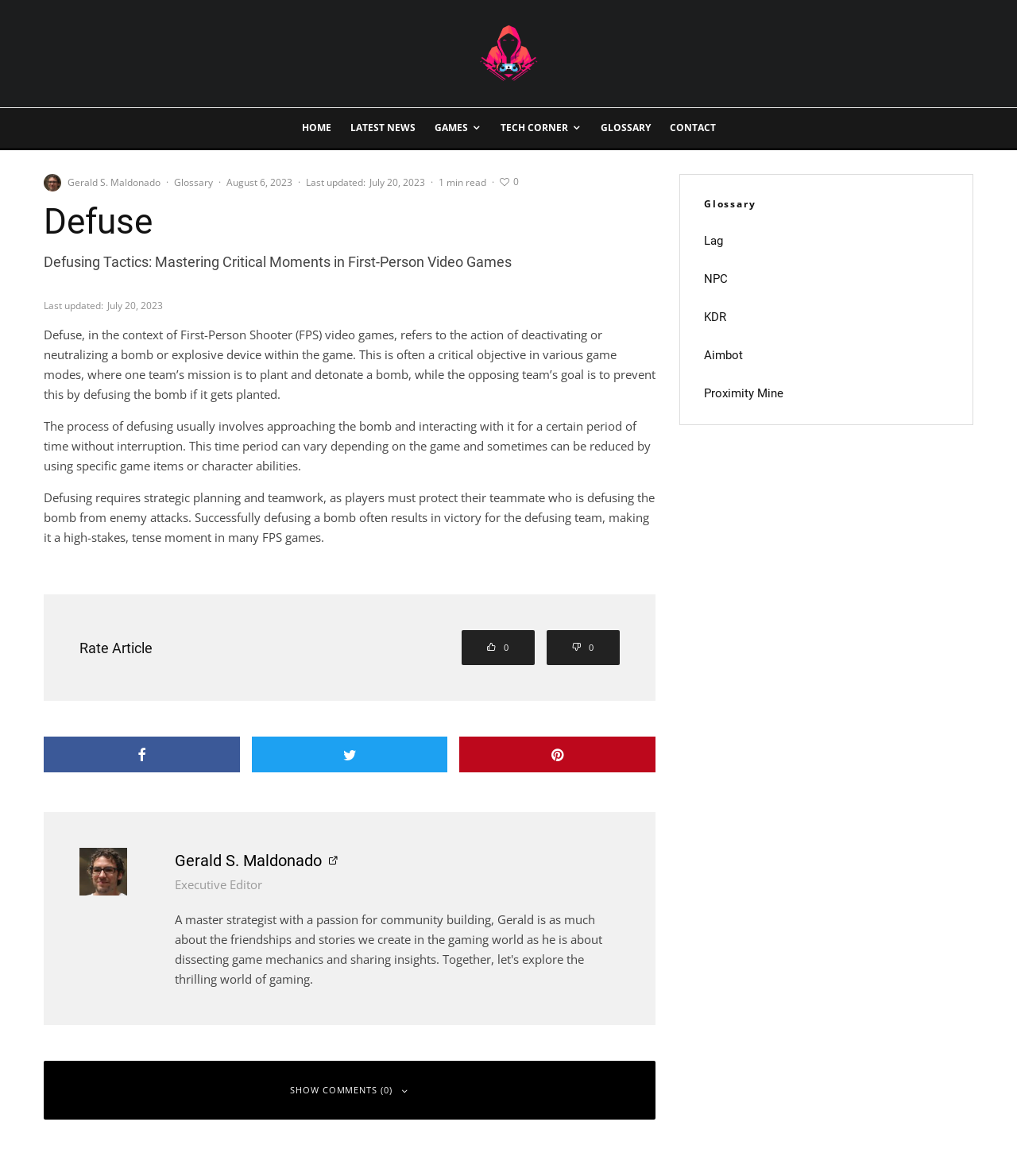Refer to the image and provide a thorough answer to this question:
What is the name of the section that lists game-related terms?

I found the name of the section by looking at the complementary section, which has a heading 'Glossary' and lists several game-related terms such as 'Lag', 'NPC', 'KDR', and 'Aimbot'.